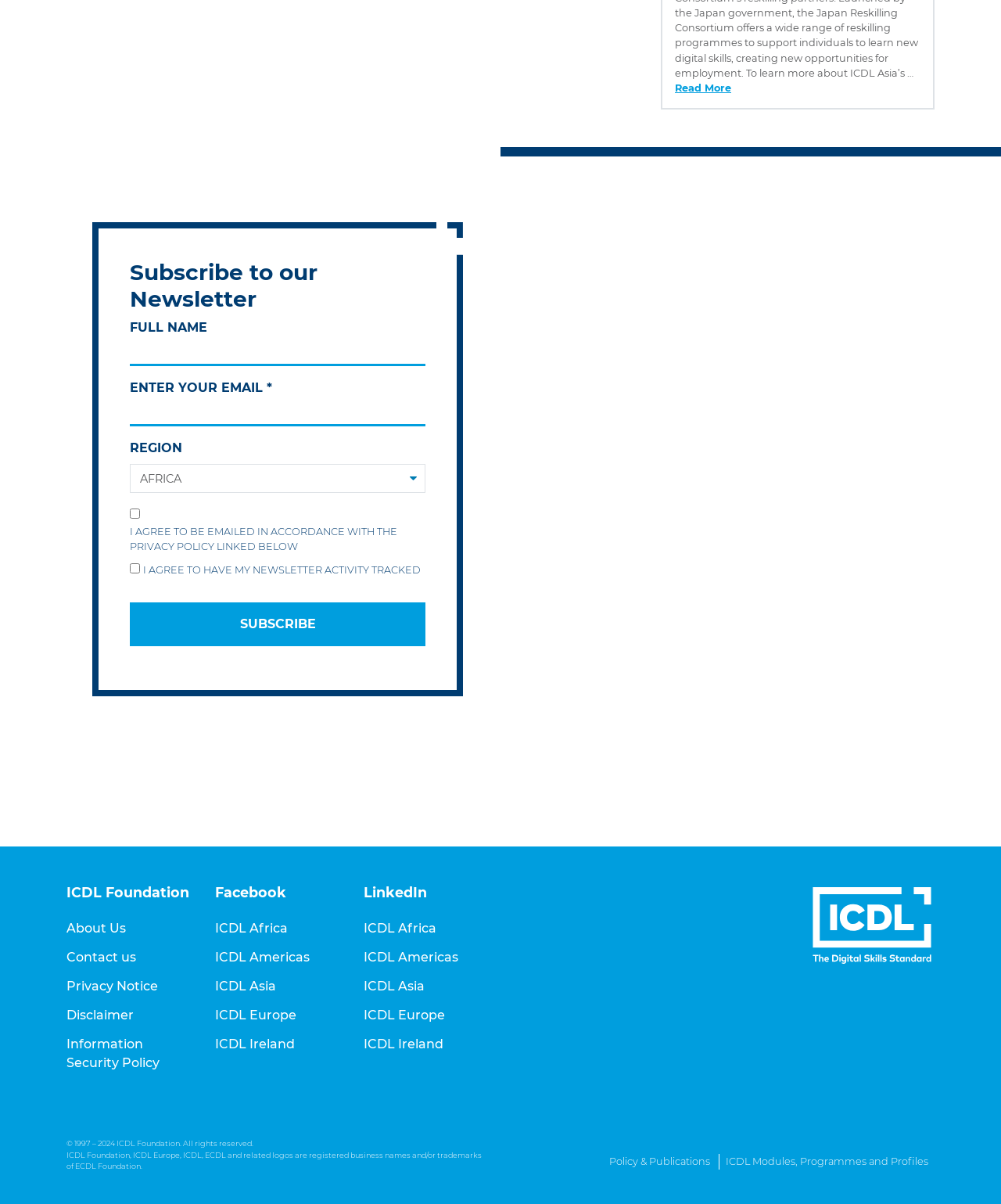Identify the bounding box coordinates for the UI element that matches this description: "parent_node: FULL NAME name="cm-name"".

[0.13, 0.285, 0.425, 0.304]